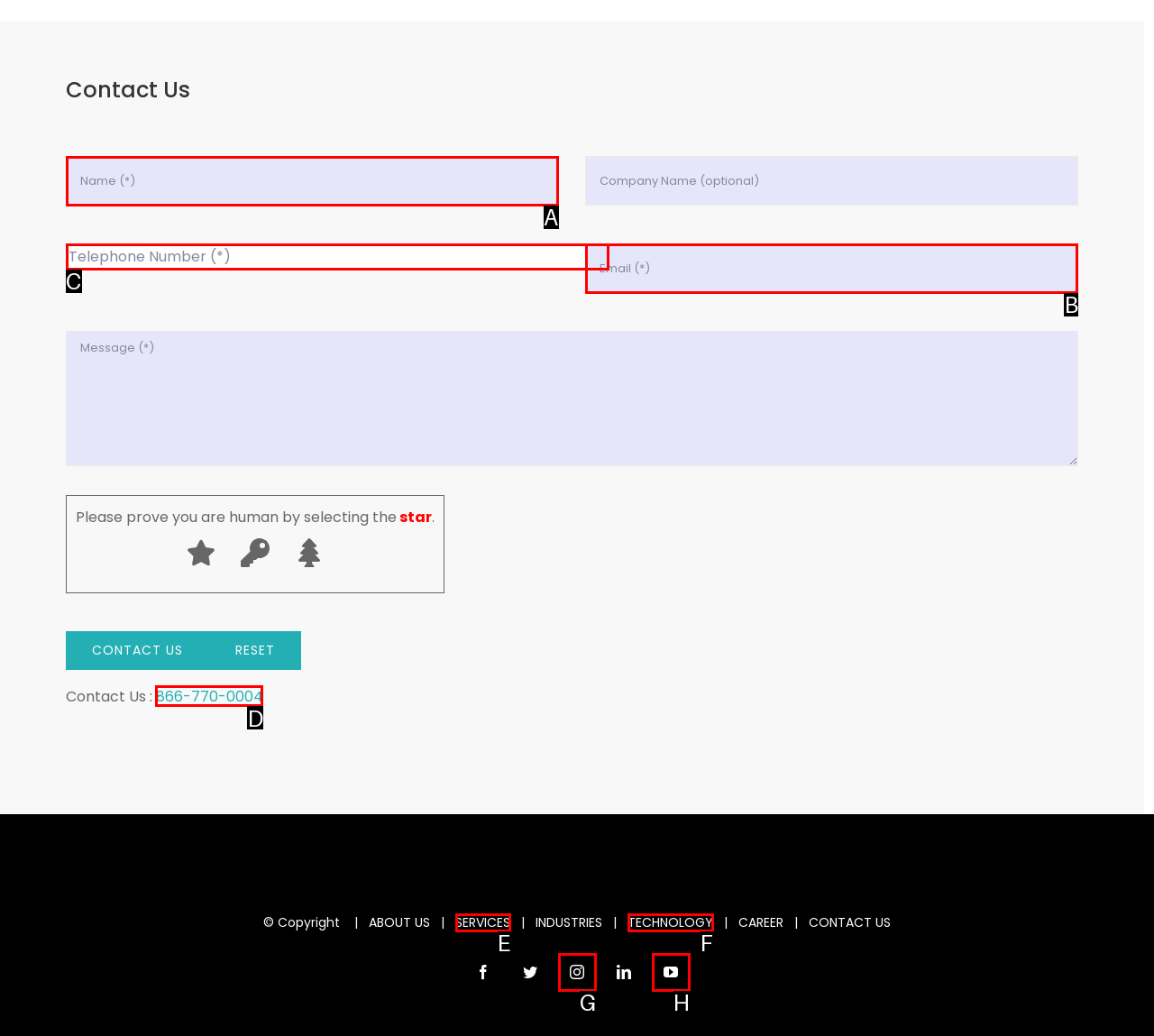For the instruction: Learn more about Abruzzo region, determine the appropriate UI element to click from the given options. Respond with the letter corresponding to the correct choice.

None